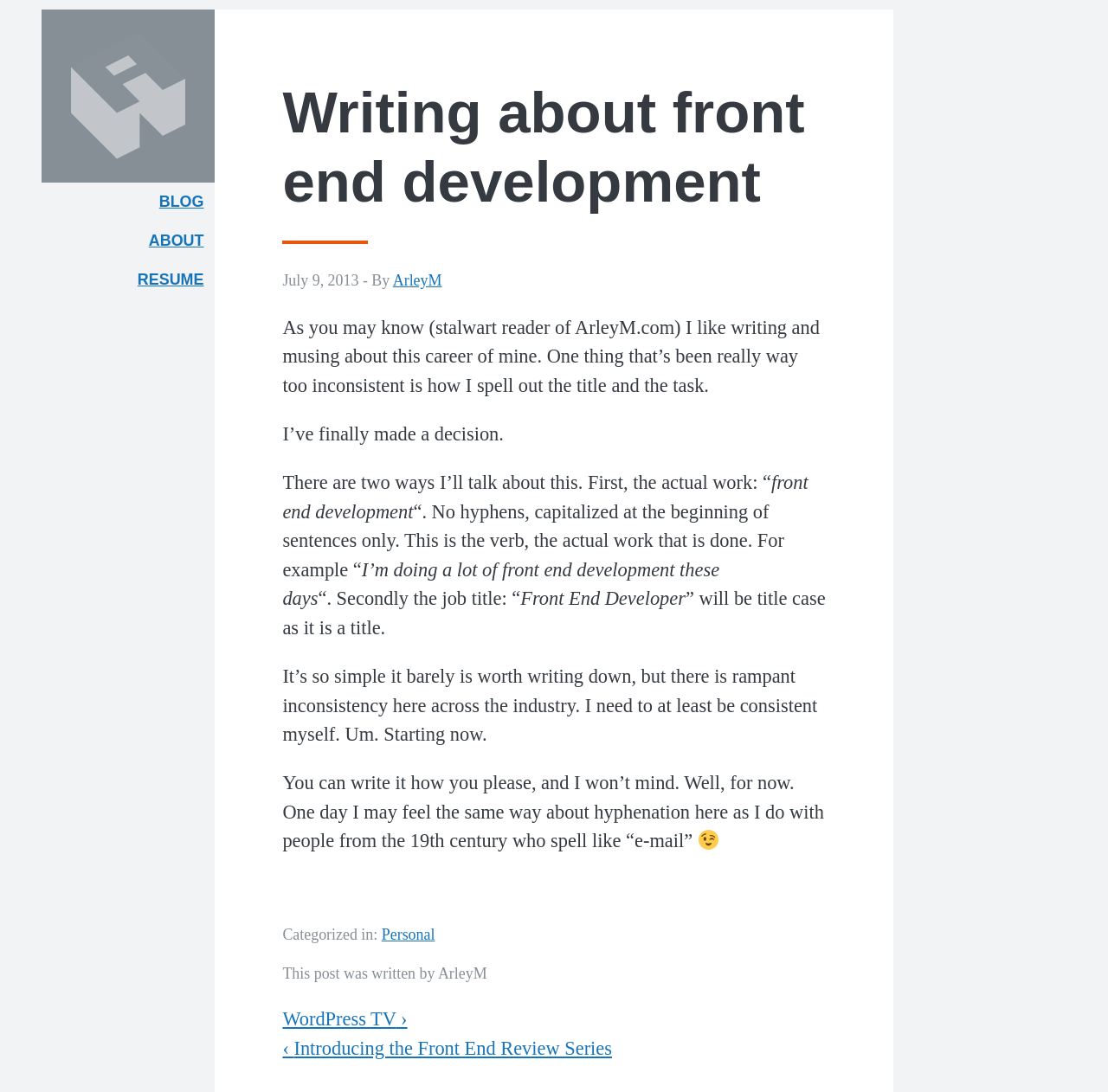Respond to the question below with a single word or phrase:
What is the title of the blog post?

Writing about front end development